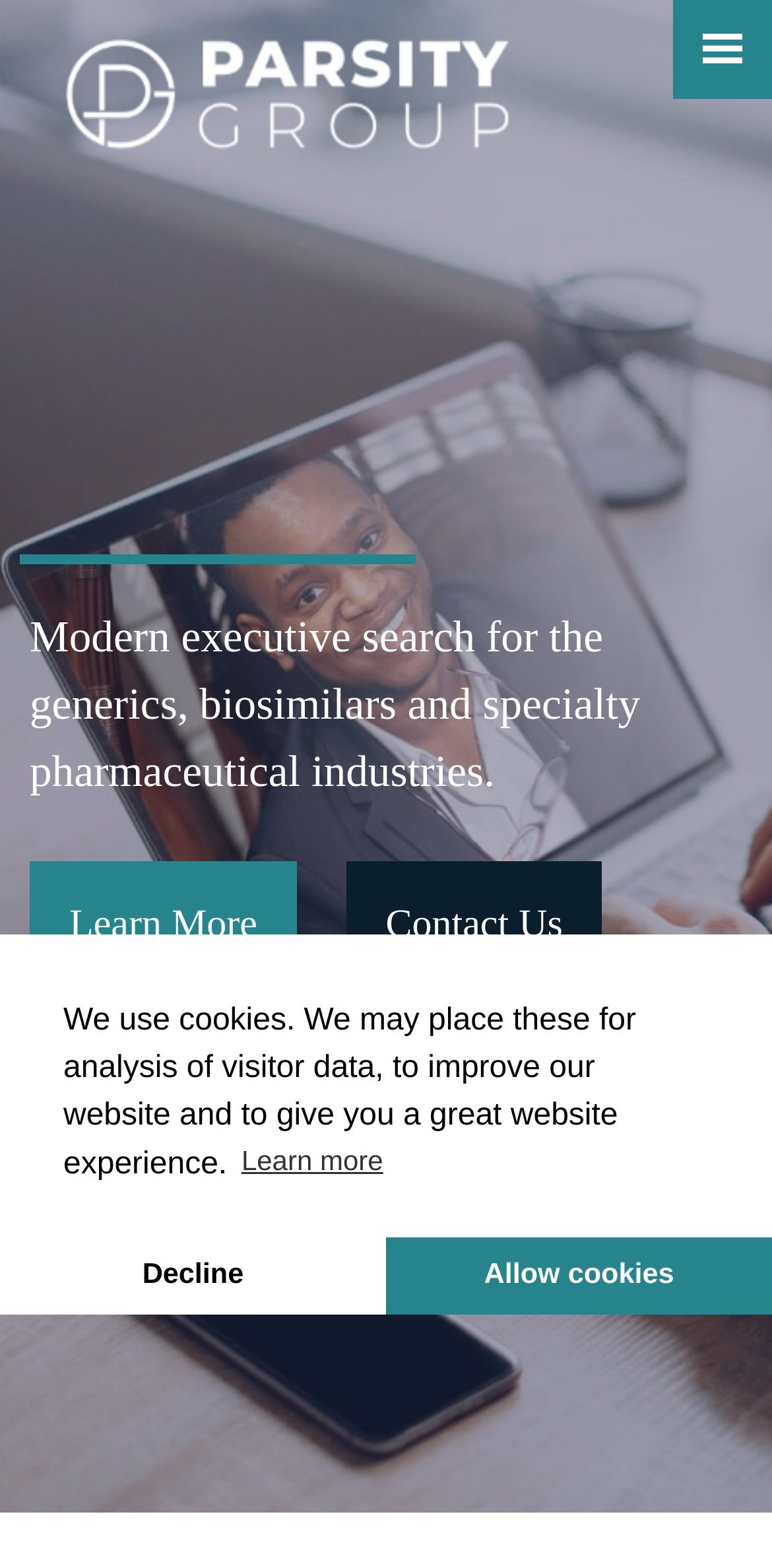Generate a thorough explanation of the webpage's elements.

The webpage is about Parsity Group LTD, a company that specializes in providing leadership solutions to the generics, biosimilars, and specialty pharmaceutical industries. 

At the top right corner, there is a small link with no text content. Below it, on the top left side, the Parsity Group logo is displayed. 

Further down, a prominent heading reads, "Passionate about delivering the best leadership solutions to our clients." 

To the right of the heading, there are two links, "Learn More" and "Contact Us", positioned side by side. 

A cookie consent dialog is displayed at the bottom of the page, taking up about a quarter of the screen. The dialog contains a message explaining the use of cookies on the website, along with three buttons: "Learn more about cookies", "Deny cookies", and "Allow cookies". The "Learn more about cookies" button is positioned to the left of the "Deny cookies" button, and the "Allow cookies" button is to the right of the "Deny cookies" button.